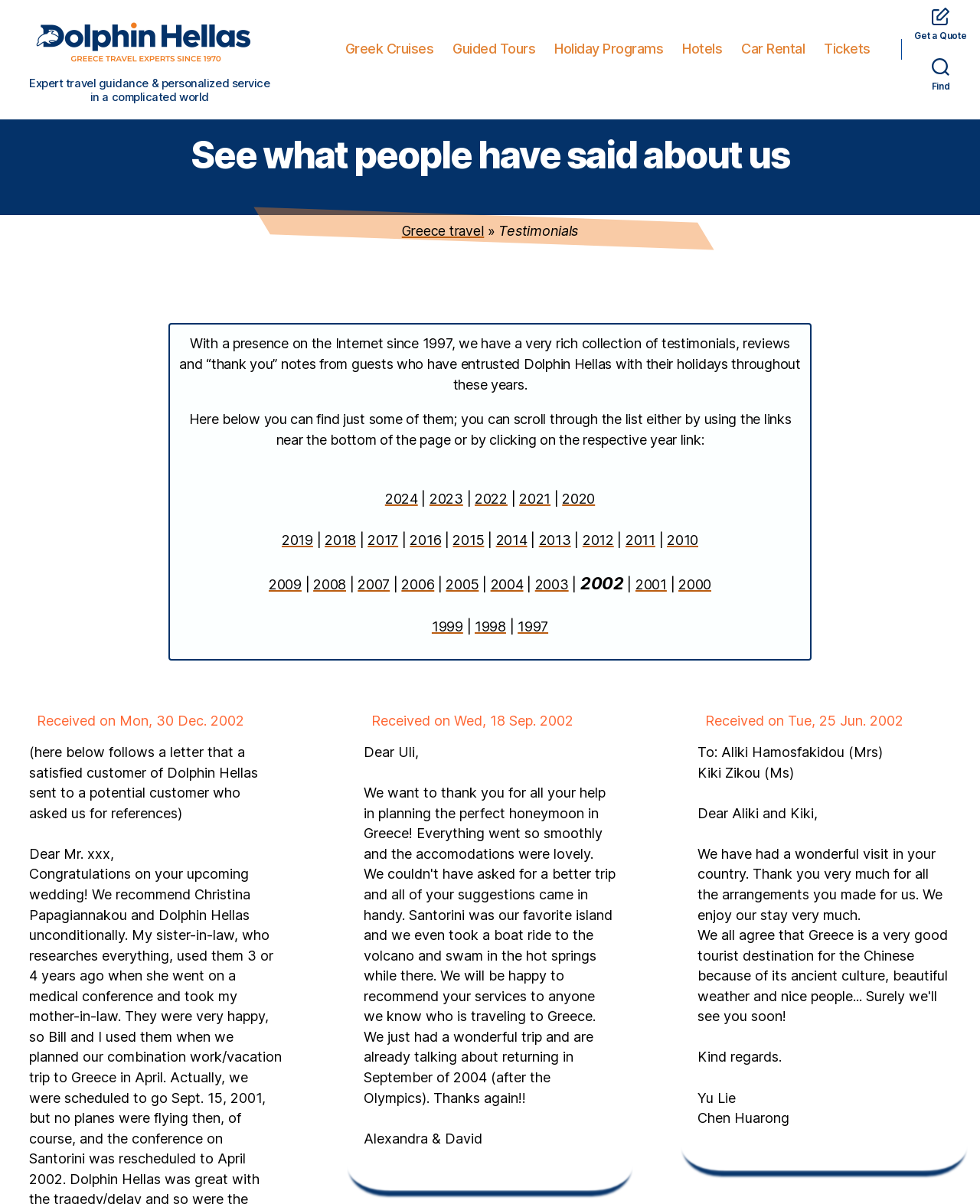Identify the bounding box coordinates of the area that should be clicked in order to complete the given instruction: "Click on '2003'". The bounding box coordinates should be four float numbers between 0 and 1, i.e., [left, top, right, bottom].

[0.546, 0.48, 0.58, 0.493]